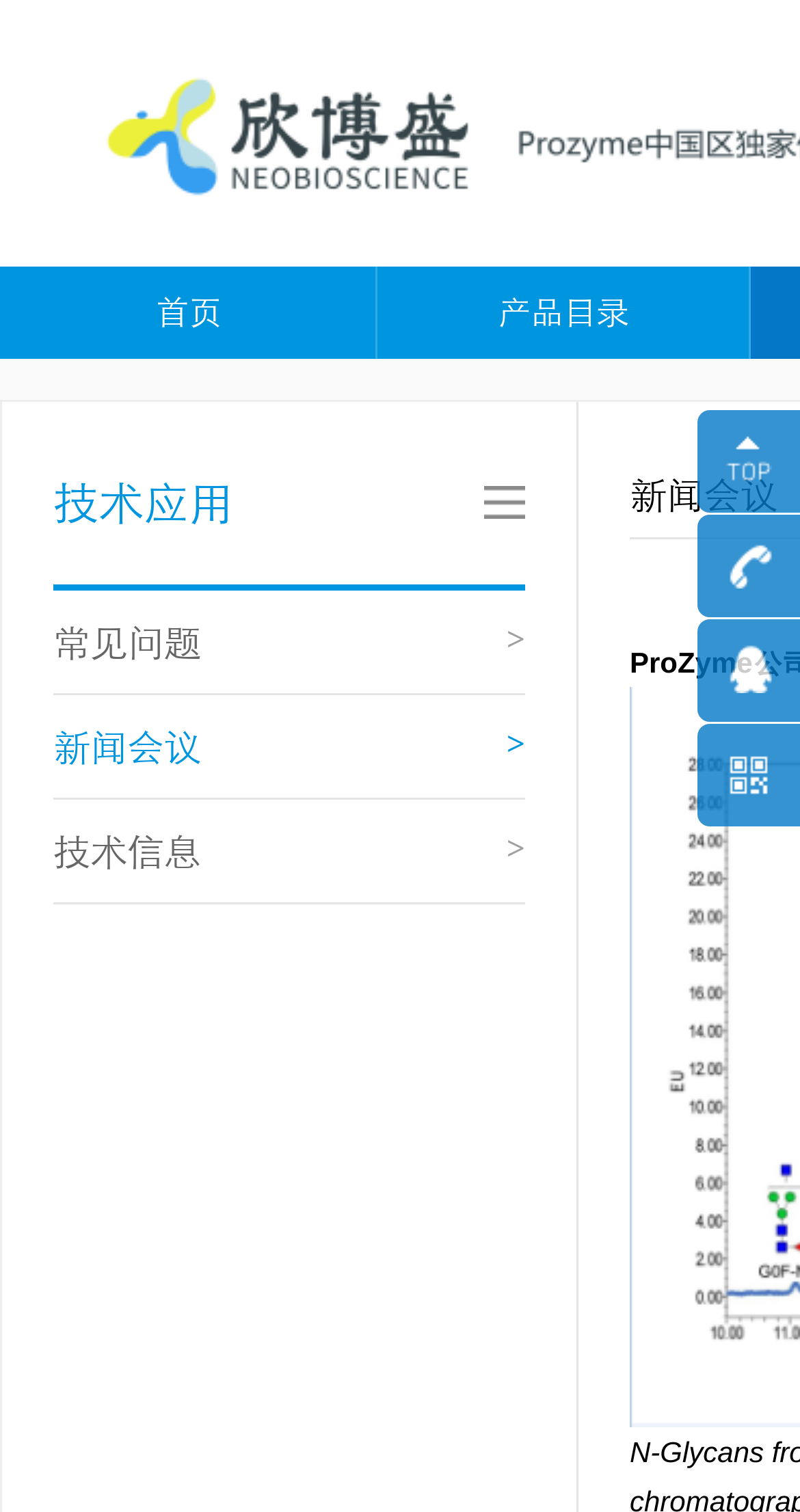What is the text above the 'ProZyme' logo?
Look at the image and answer with only one word or phrase.

新闻会议